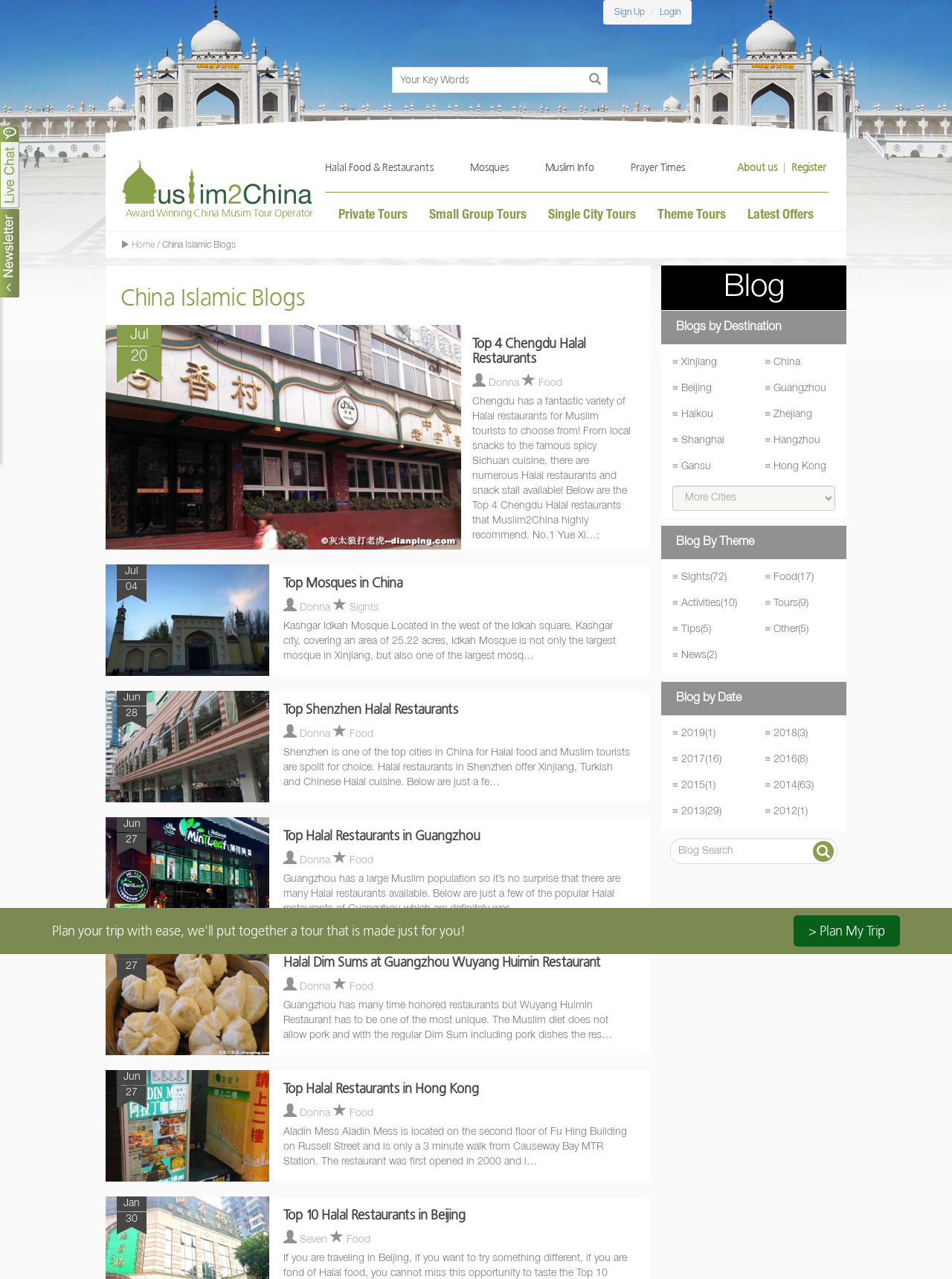Using the information shown in the image, answer the question with as much detail as possible: What is the purpose of the 'Sign Up' link?

The 'Sign Up' link is located at the top right corner of the webpage, indicating that it is a call-to-action button for users to create an account on the website. This is a common feature on many websites, allowing users to register and access exclusive content or features.